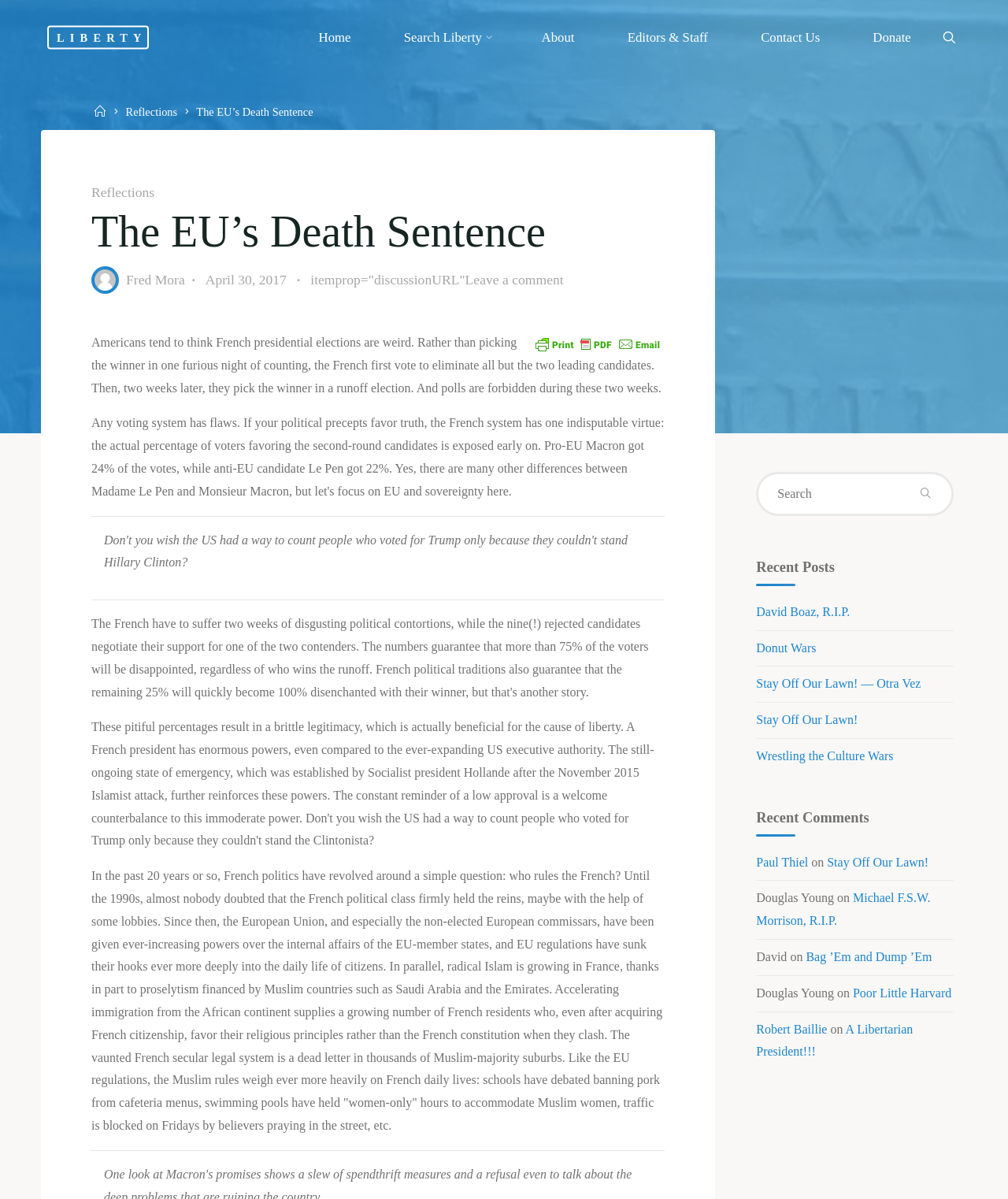Please identify the bounding box coordinates of the element that needs to be clicked to execute the following command: "Go back to top". Provide the bounding box using four float numbers between 0 and 1, formatted as [left, top, right, bottom].

[0.919, 0.806, 0.959, 0.84]